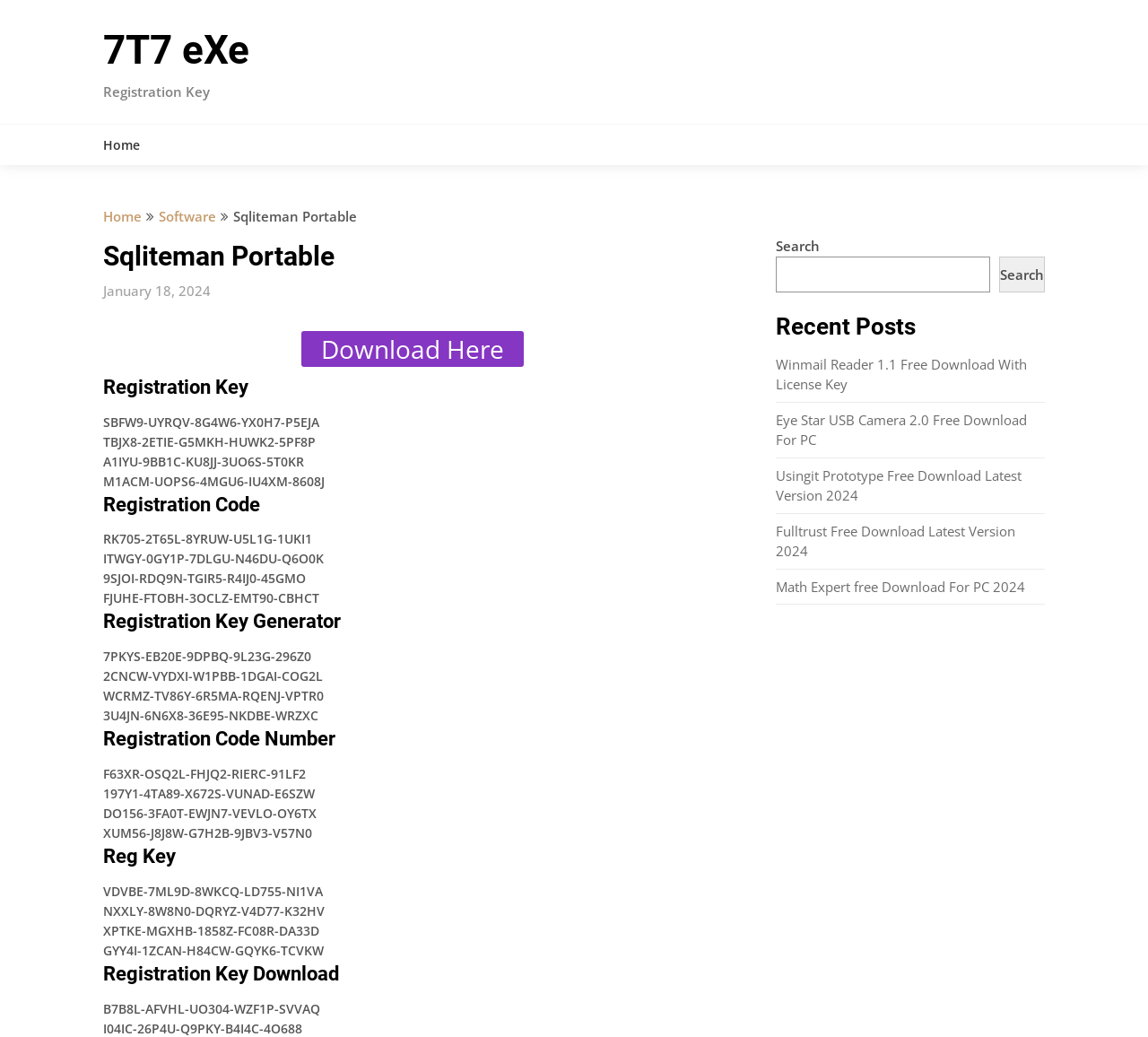Please specify the bounding box coordinates of the clickable region necessary for completing the following instruction: "Click the 'Software' link". The coordinates must consist of four float numbers between 0 and 1, i.e., [left, top, right, bottom].

[0.138, 0.2, 0.188, 0.217]